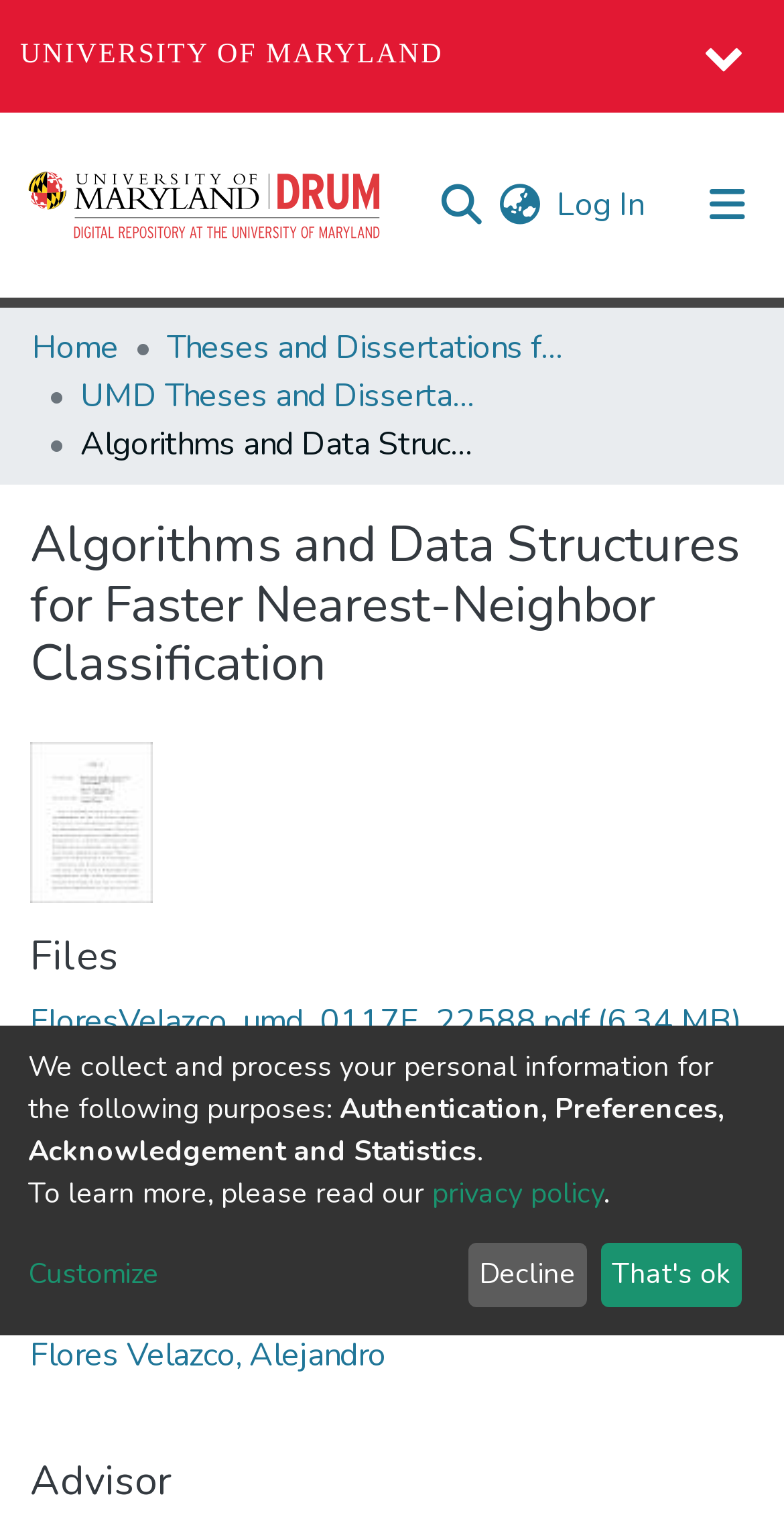Determine the bounding box coordinates of the region I should click to achieve the following instruction: "View the thesis file". Ensure the bounding box coordinates are four float numbers between 0 and 1, i.e., [left, top, right, bottom].

[0.038, 0.659, 0.946, 0.688]